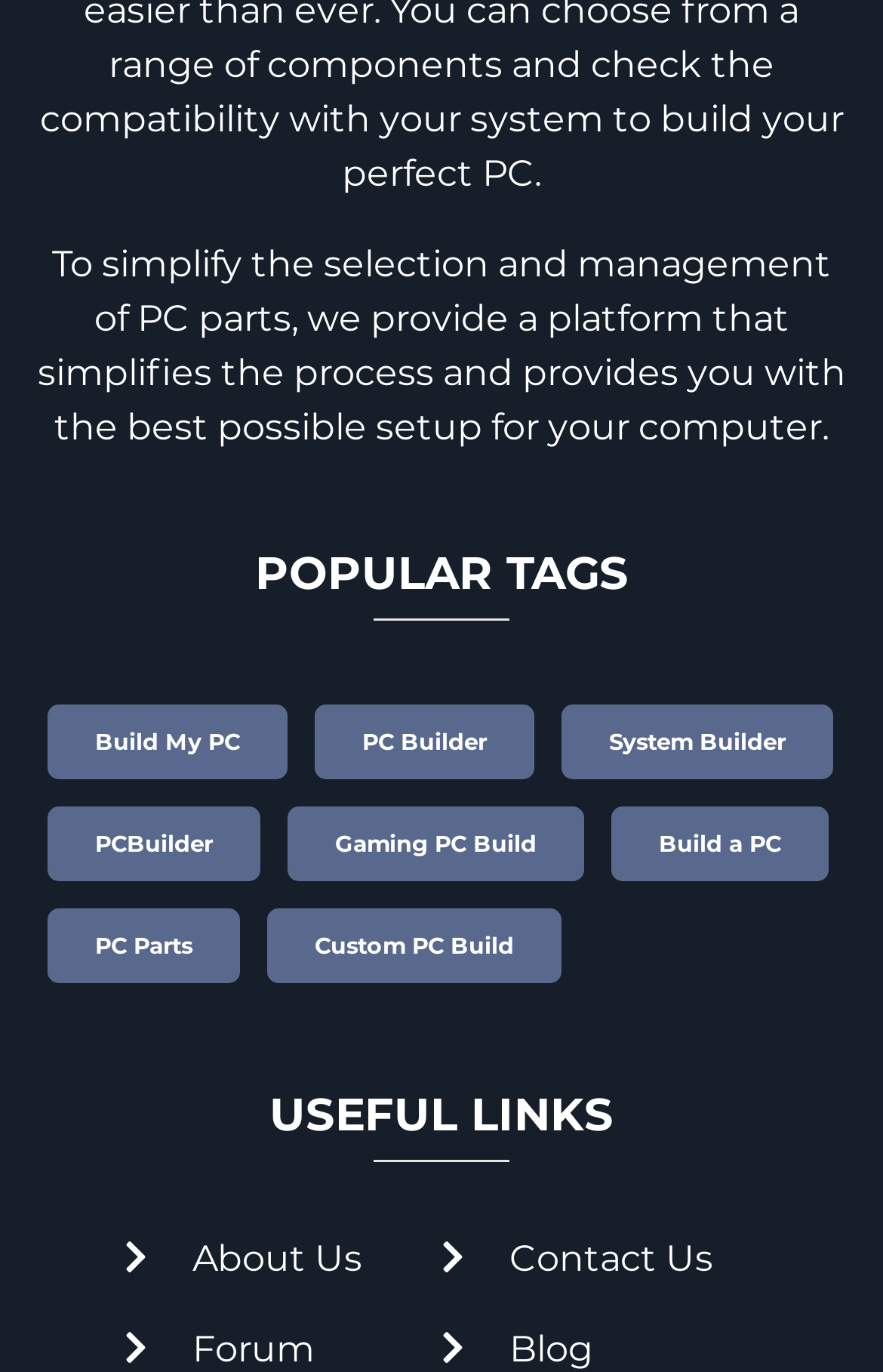How many categories are listed under 'POPULAR TAGS'?
Please give a detailed and elaborate answer to the question based on the image.

The categories listed under 'POPULAR TAGS' are 'Build My PC', 'PC Builder', 'System Builder', 'PCBuilder', 'Gaming PC Build', 'Build a PC', 'PC Parts', and 'Custom PC Build', totaling 8 categories.